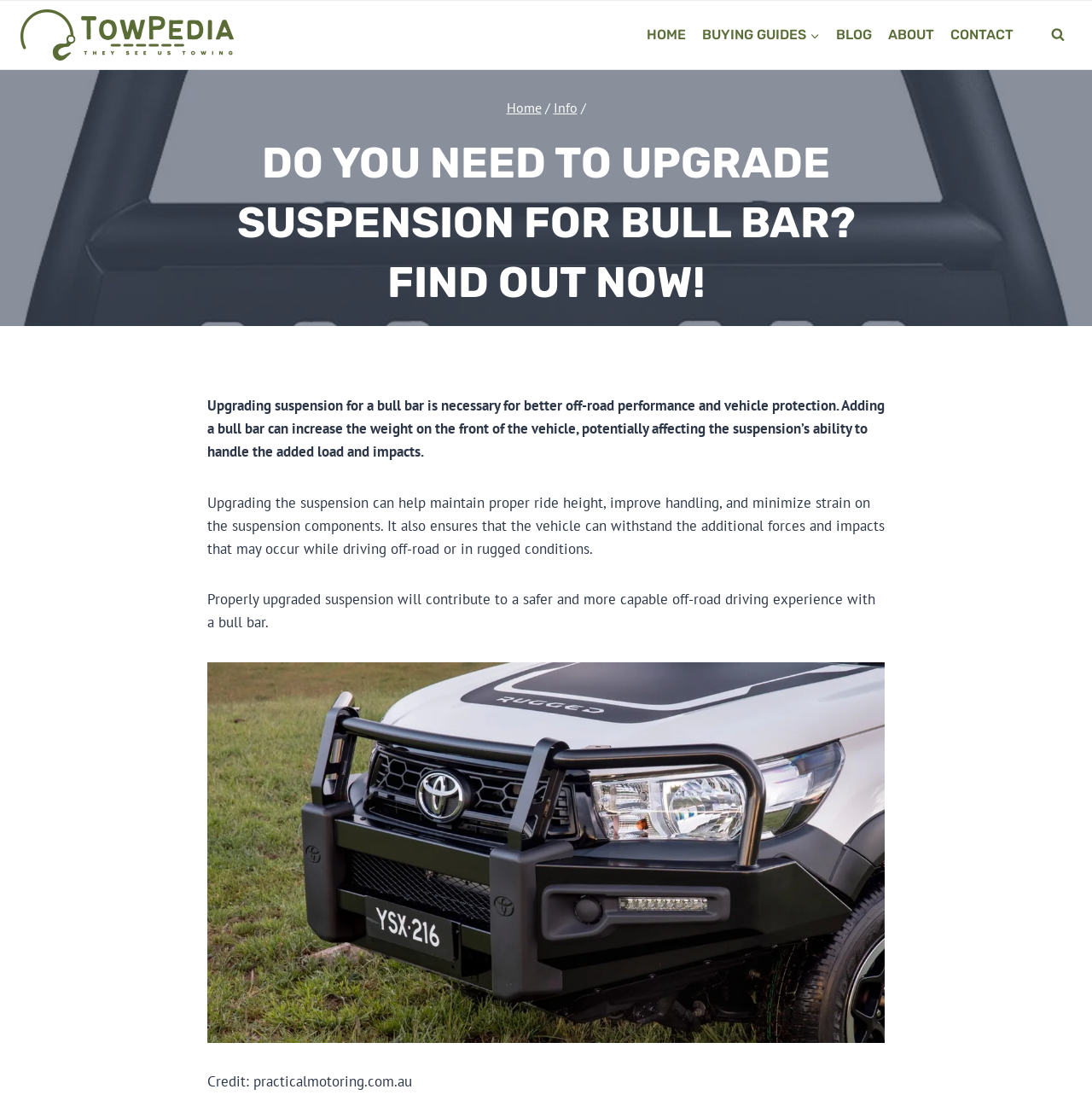Locate the bounding box coordinates of the clickable region to complete the following instruction: "Open Search Form."

[0.956, 0.019, 0.981, 0.044]